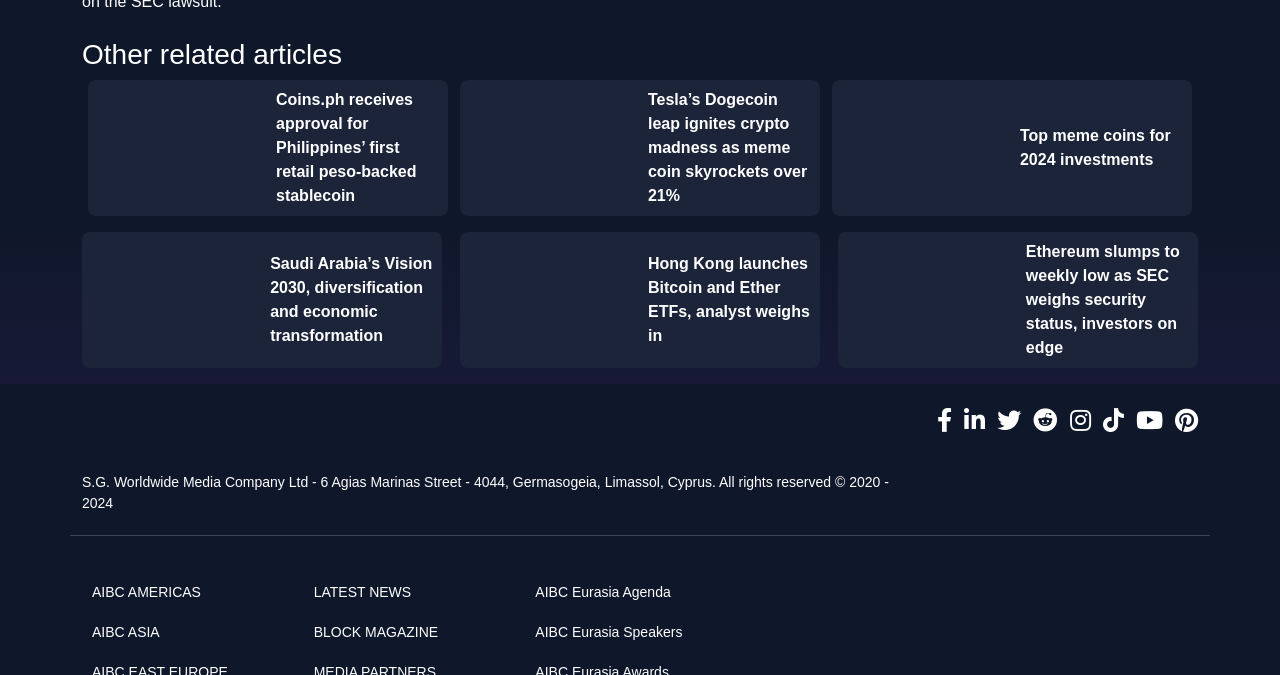Kindly respond to the following question with a single word or a brief phrase: 
What is the purpose of the icons at the bottom of the page?

Social media links